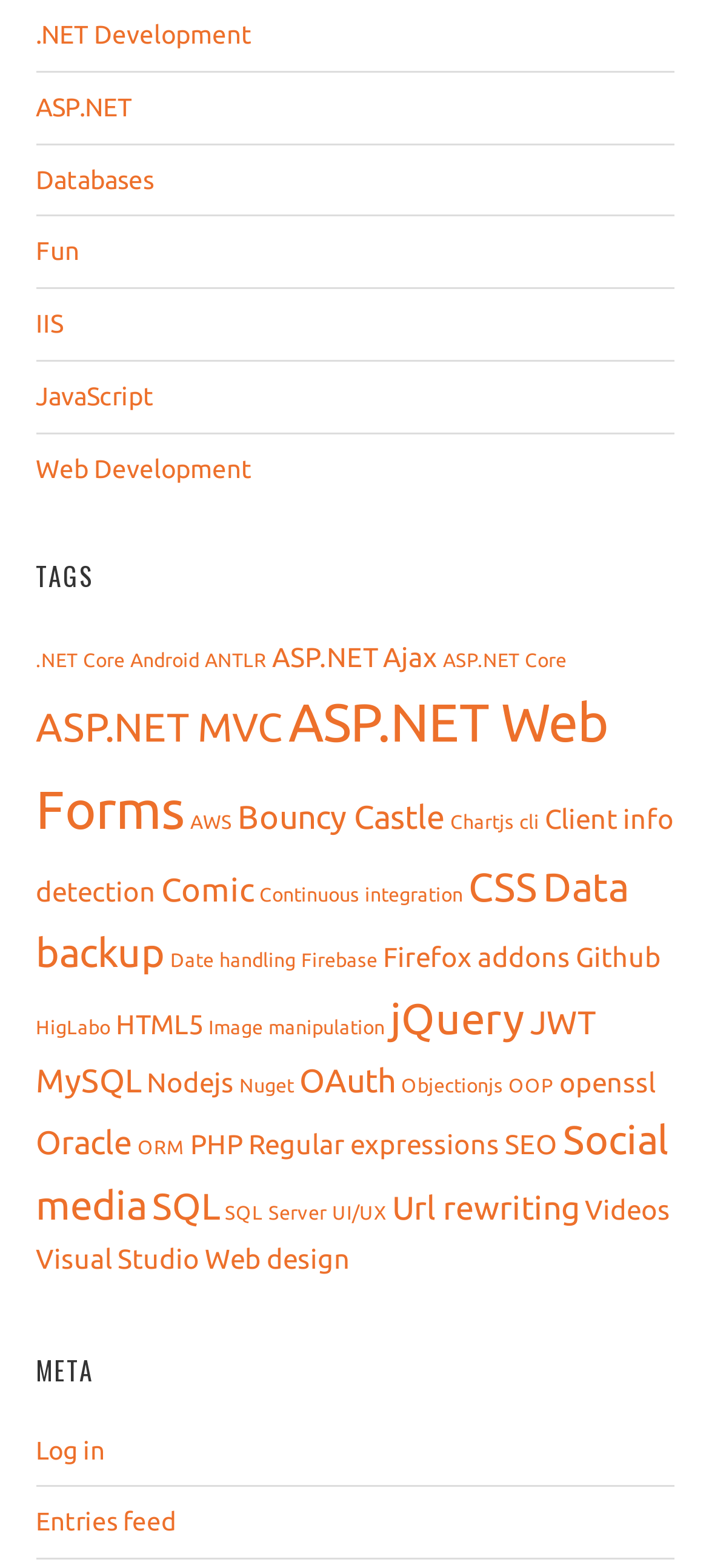Please find the bounding box for the UI element described by: "Continuous integration".

[0.365, 0.563, 0.653, 0.577]